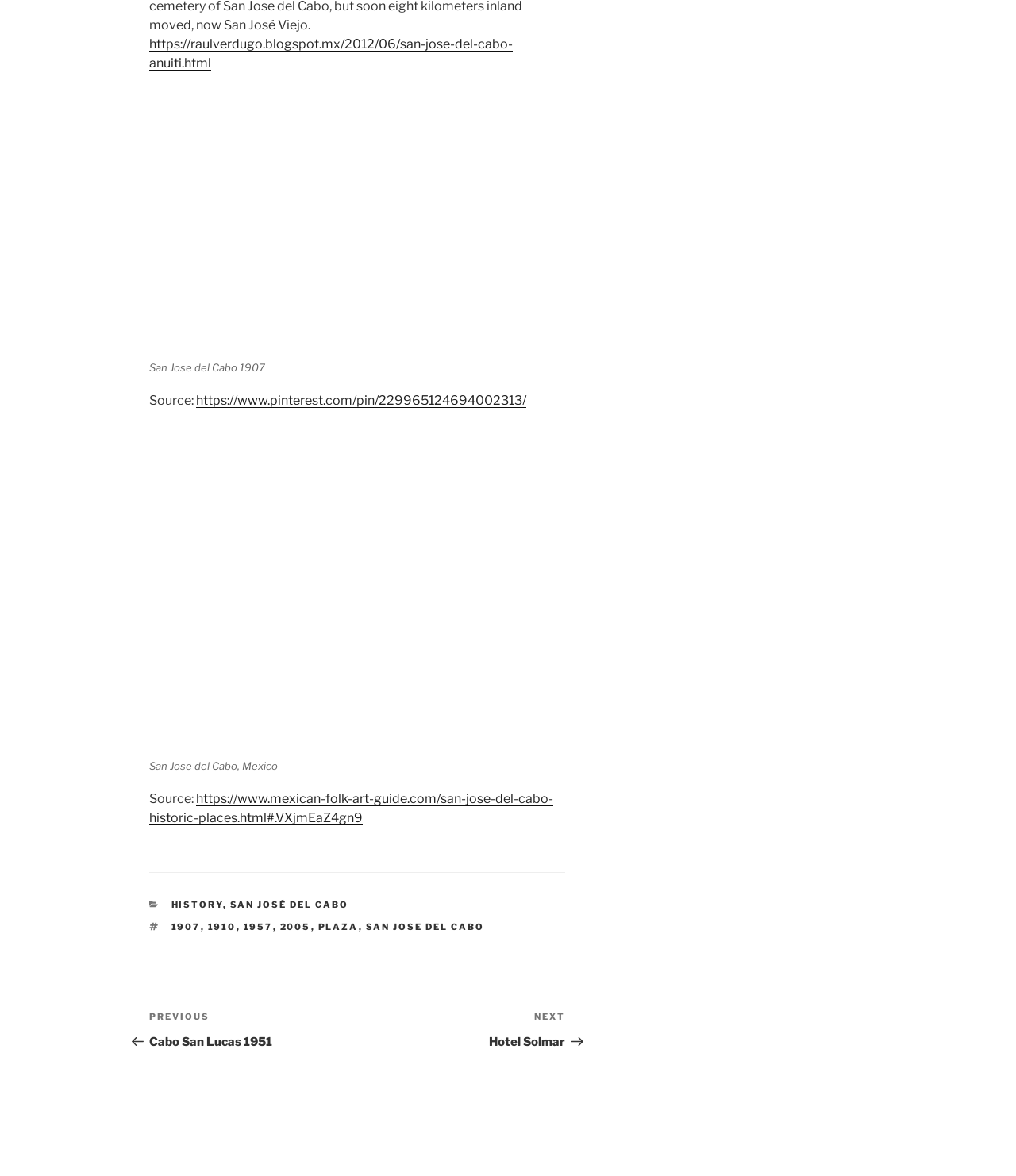Determine the bounding box coordinates of the region to click in order to accomplish the following instruction: "click the link to San Jose del Cabo 1907". Provide the coordinates as four float numbers between 0 and 1, specifically [left, top, right, bottom].

[0.147, 0.071, 0.556, 0.299]